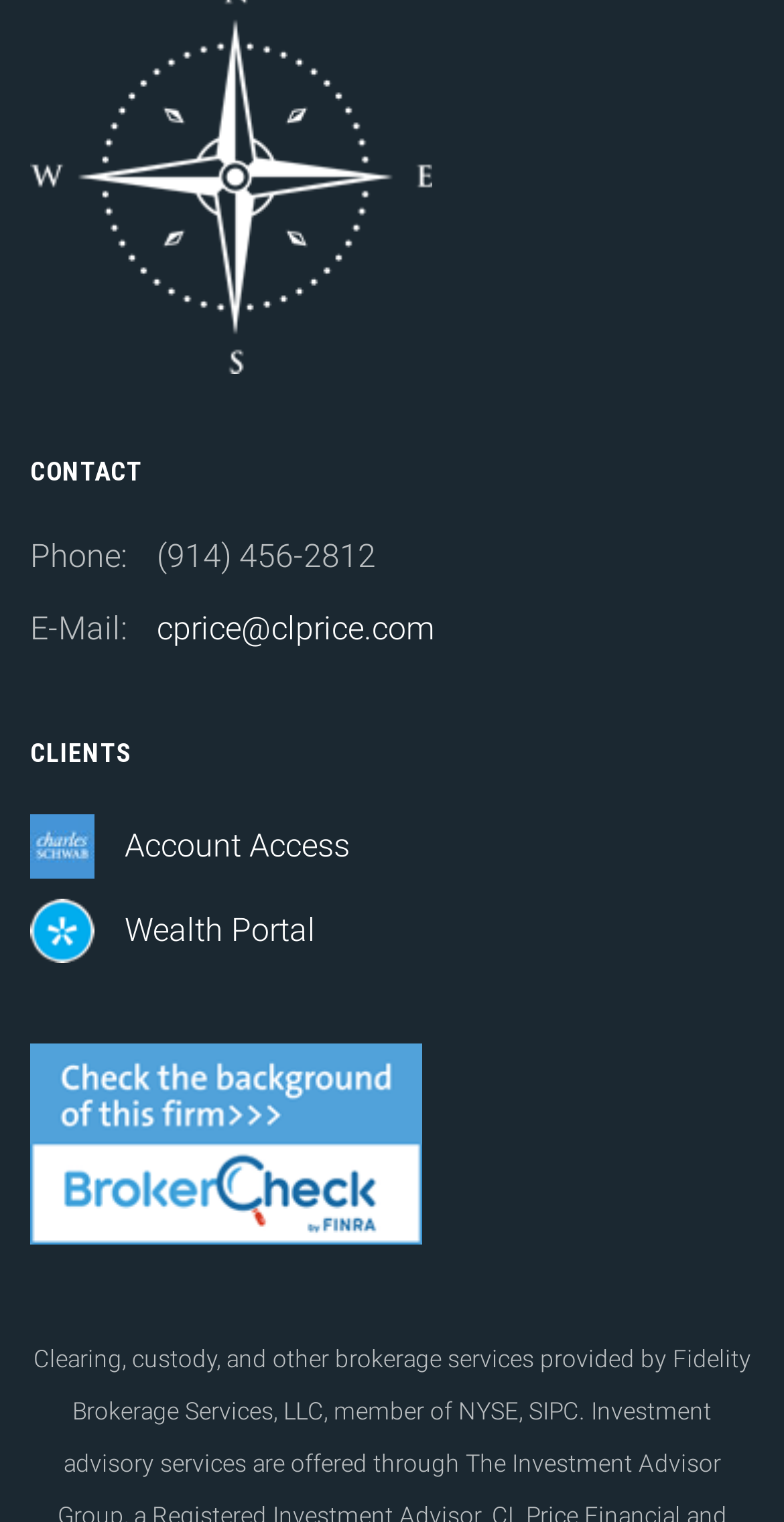How many links are there in the 'CLIENTS' section?
Look at the image and respond to the question as thoroughly as possible.

I found the number of links by looking at the 'CLIENTS' section, where there are two links, 'Account Access' and 'Wealth Portal'.